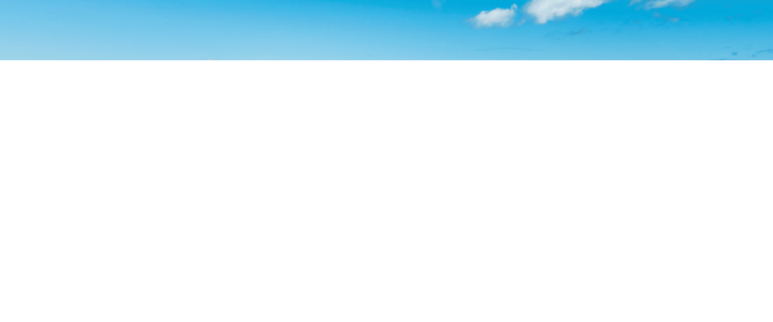Summarize the image with a detailed caption.

The image captures a serene sky over an idyllic beach scene, possibly representing the inviting atmosphere of Cape Verde, where visitors can enjoy a warm winter sun holiday in January. With its bright blue sky and soft, puffy clouds, this setting evokes relaxation and the allure of tropical escapes. As described in the content, Cape Verde offers a delightful climate and beautiful beaches, making it a perfect destination for those wanting to experience the tranquility and natural beauty of this exotic archipelago. This visual encapsulates the essence of a sun-filled vacation, enticing travelers to explore the charm of Cape Verde’s picturesque landscapes and vibrant culture.